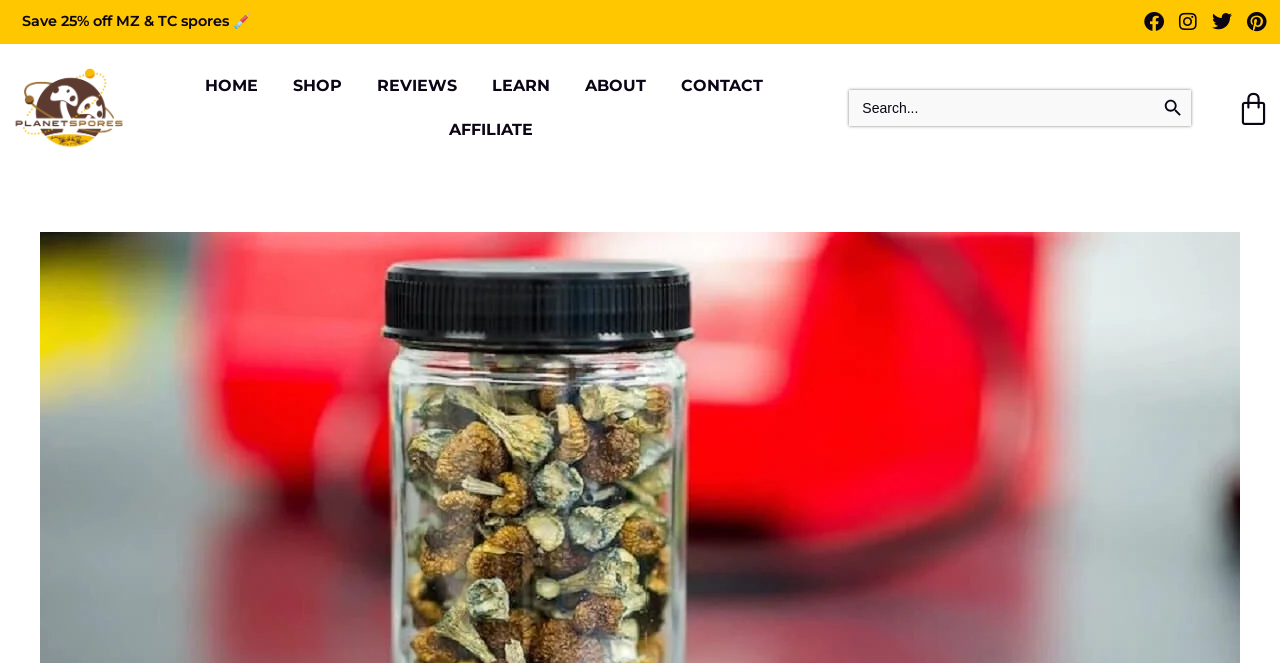Please identify the coordinates of the bounding box for the clickable region that will accomplish this instruction: "Search for magic mushrooms".

[0.664, 0.136, 0.902, 0.19]